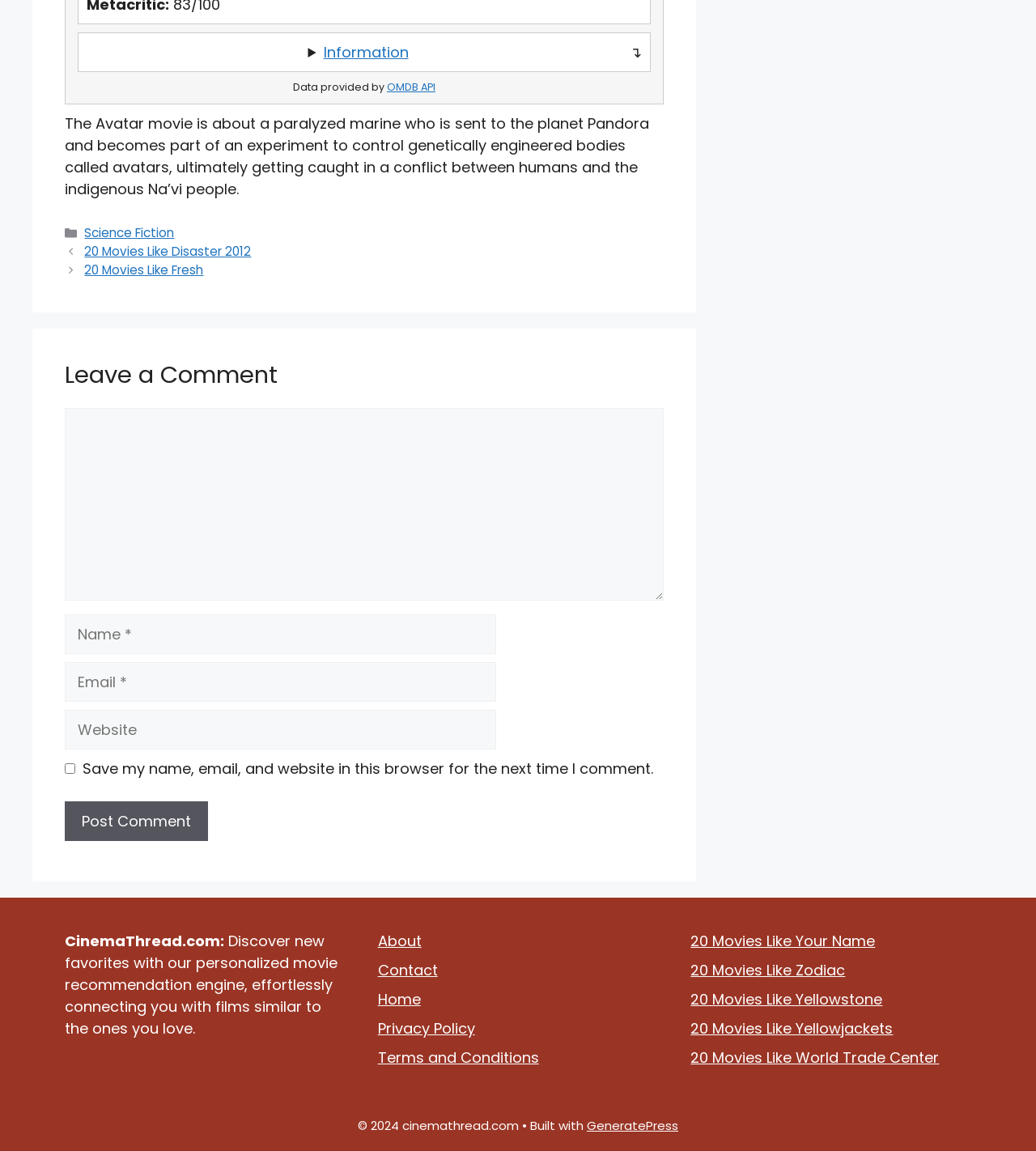Analyze the image and answer the question with as much detail as possible: 
What is the source of the data provided?

According to the link element with the bounding box coordinates [0.373, 0.069, 0.42, 0.081], the data provided is from OMDB API.